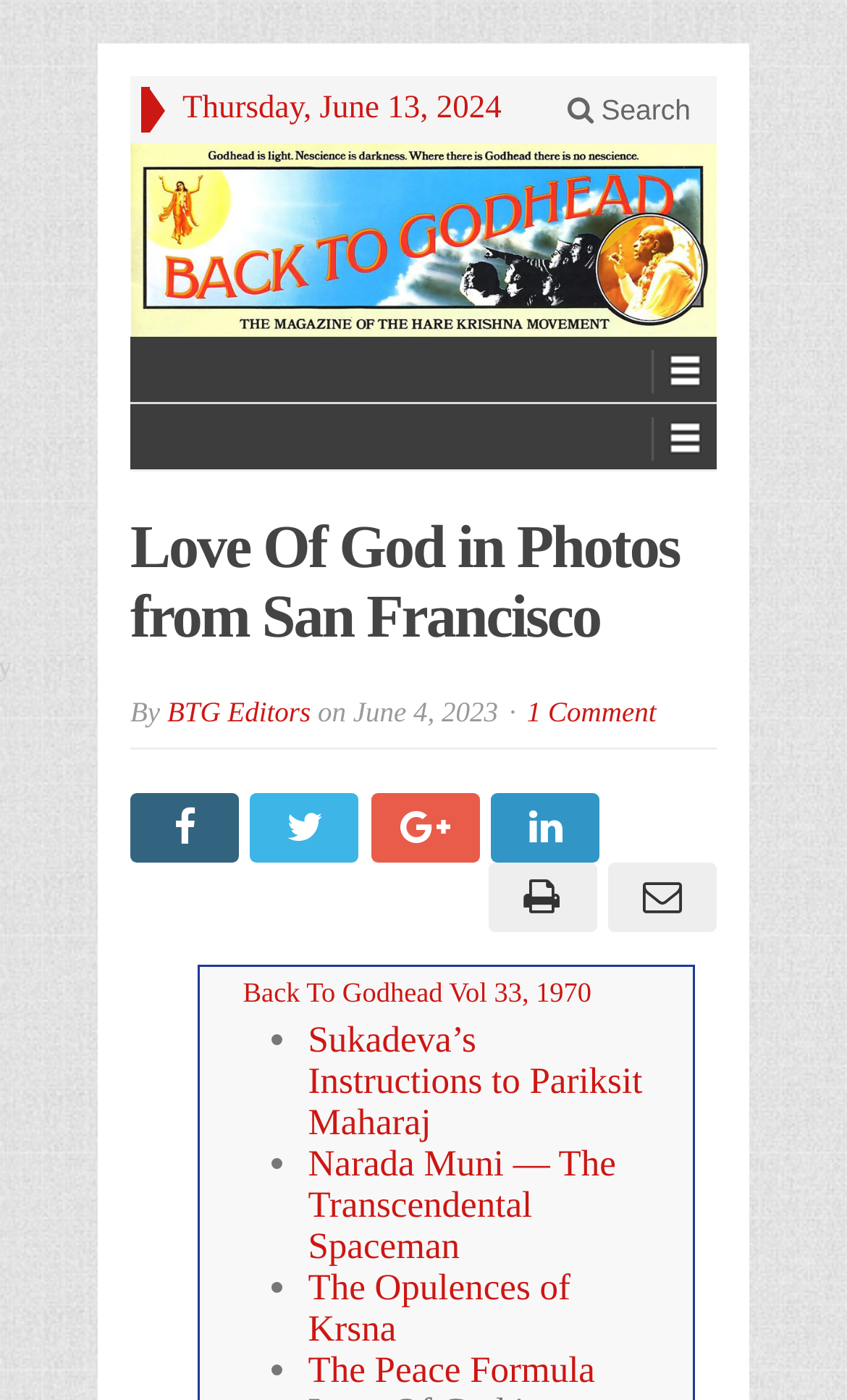Provide a short answer using a single word or phrase for the following question: 
What is the category of the article?

Love Of God in Photos from San Francisco